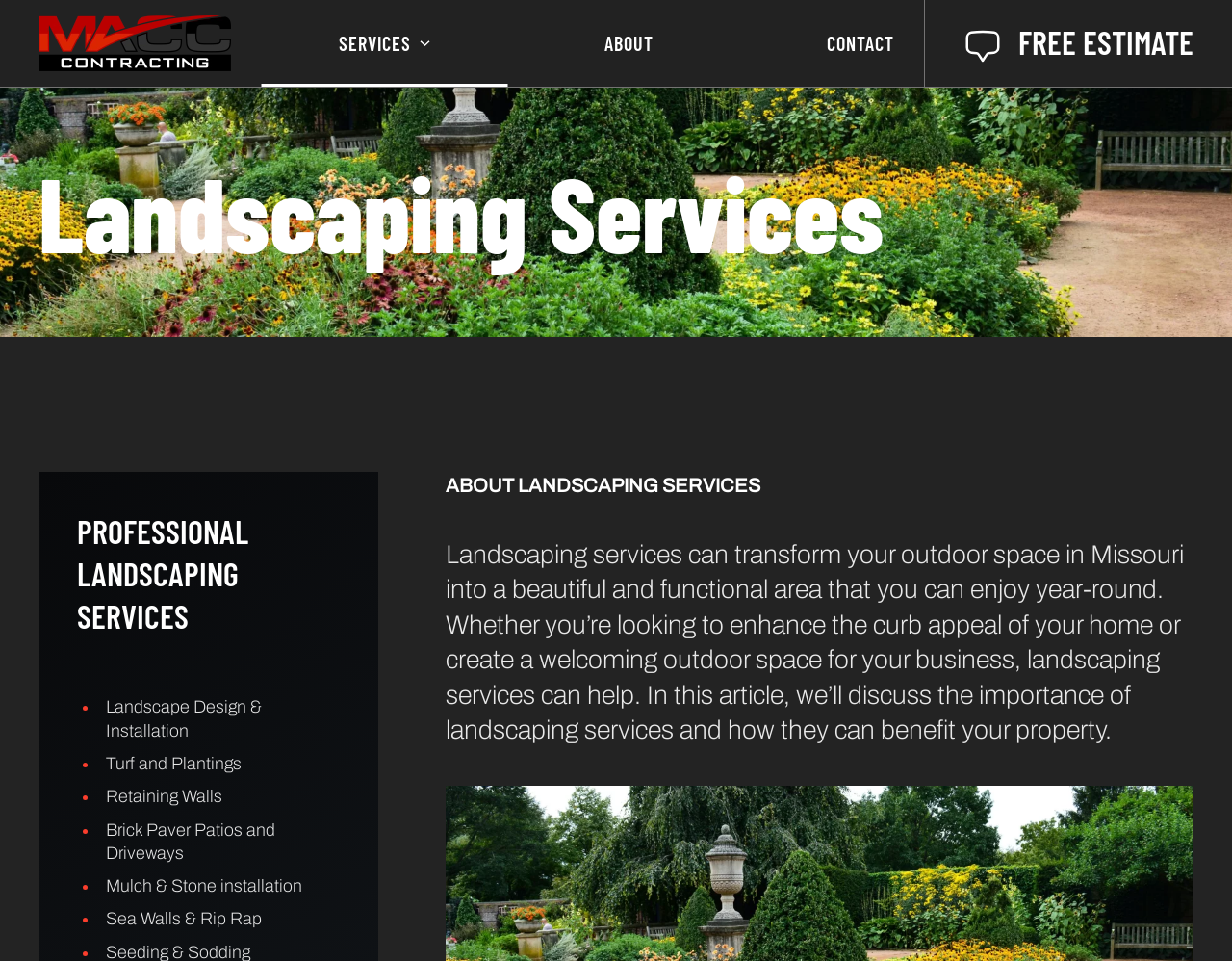Summarize the webpage with intricate details.

The webpage is about Midwest Landscaping Services, a company that offers various landscaping services. At the top left corner, there is a link to go back to the home page, accompanied by an image of "Macc Contracting". Next to it, there are three main navigation links: "SERVICES", "ABOUT", and "CONTACT", each with a small icon. On the far right, there is a prominent call-to-action link "FREE ESTIMATE" with an image.

Below the navigation links, there is a large heading "Landscaping Services" that spans across the top of the page. Underneath, there are two columns of content. The left column has a heading "PROFESSIONAL LANDSCAPING SERVICES" and lists out various services offered, including "Landscape Design & Installation", "Turf and Plantings", "Retaining Walls", and more.

The right column has a heading "ABOUT LANDSCAPING SERVICES" and a lengthy paragraph that discusses the benefits of landscaping services, including enhancing curb appeal and creating a welcoming outdoor space.